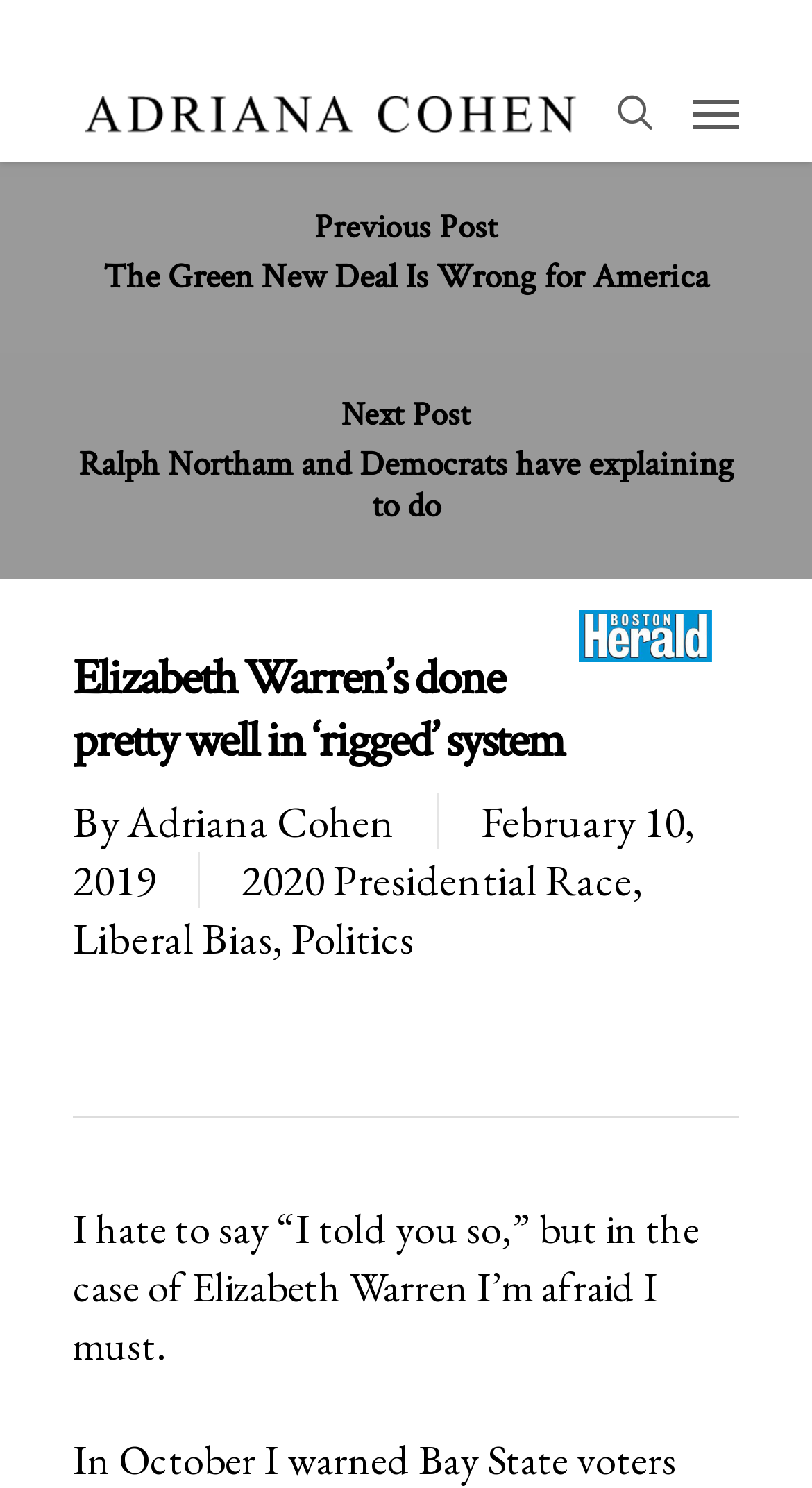What is the previous post about?
Provide a well-explained and detailed answer to the question.

The previous post is about The Green New Deal, which can be inferred from the heading 'Previous Post The Green New Deal Is Wrong for America'.